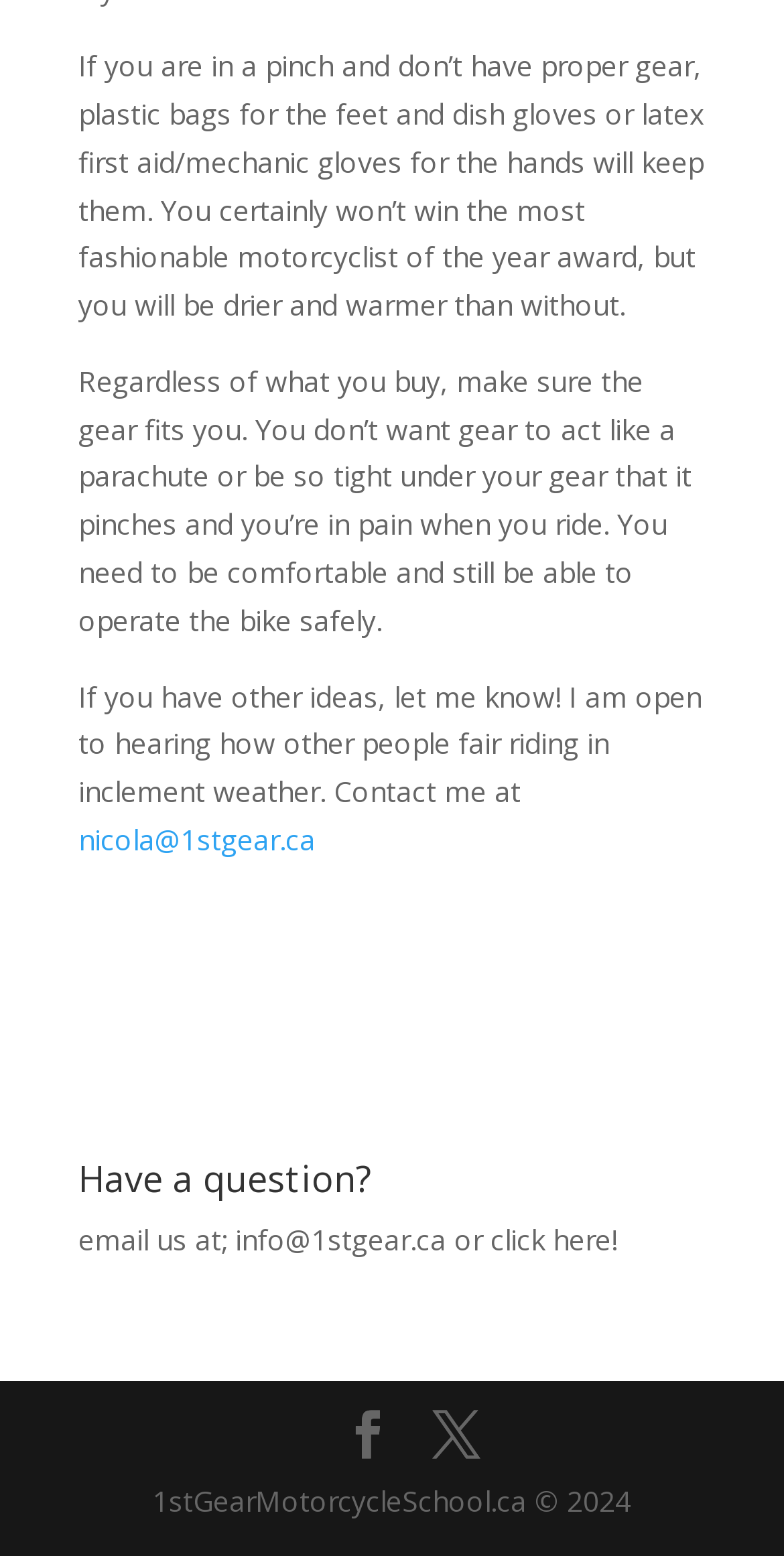What should you ensure when buying motorcycle gear?
Using the image, answer in one word or phrase.

It fits you